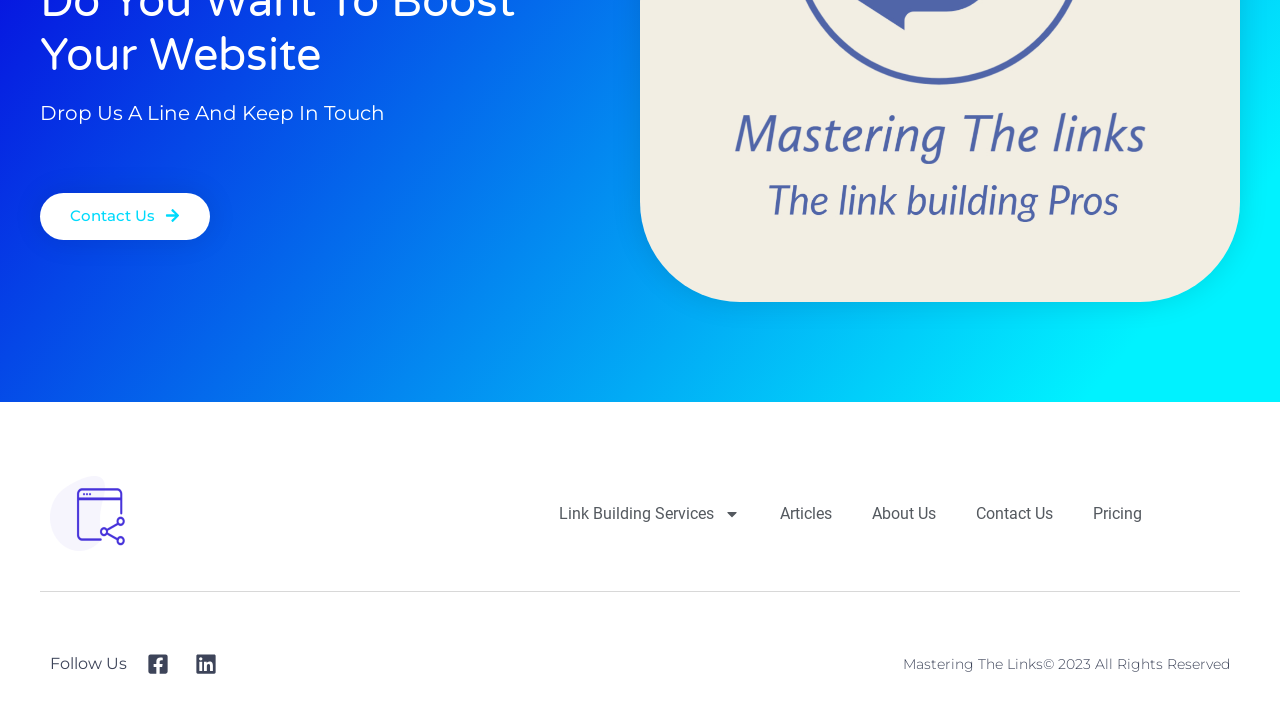What is the purpose of the 'Contact Us' link?
Provide a well-explained and detailed answer to the question.

The 'Contact Us' link is likely used to get in touch with the company, either to ask questions or to provide feedback. It can be found in the top section of the webpage, as well as in the navigation menu.